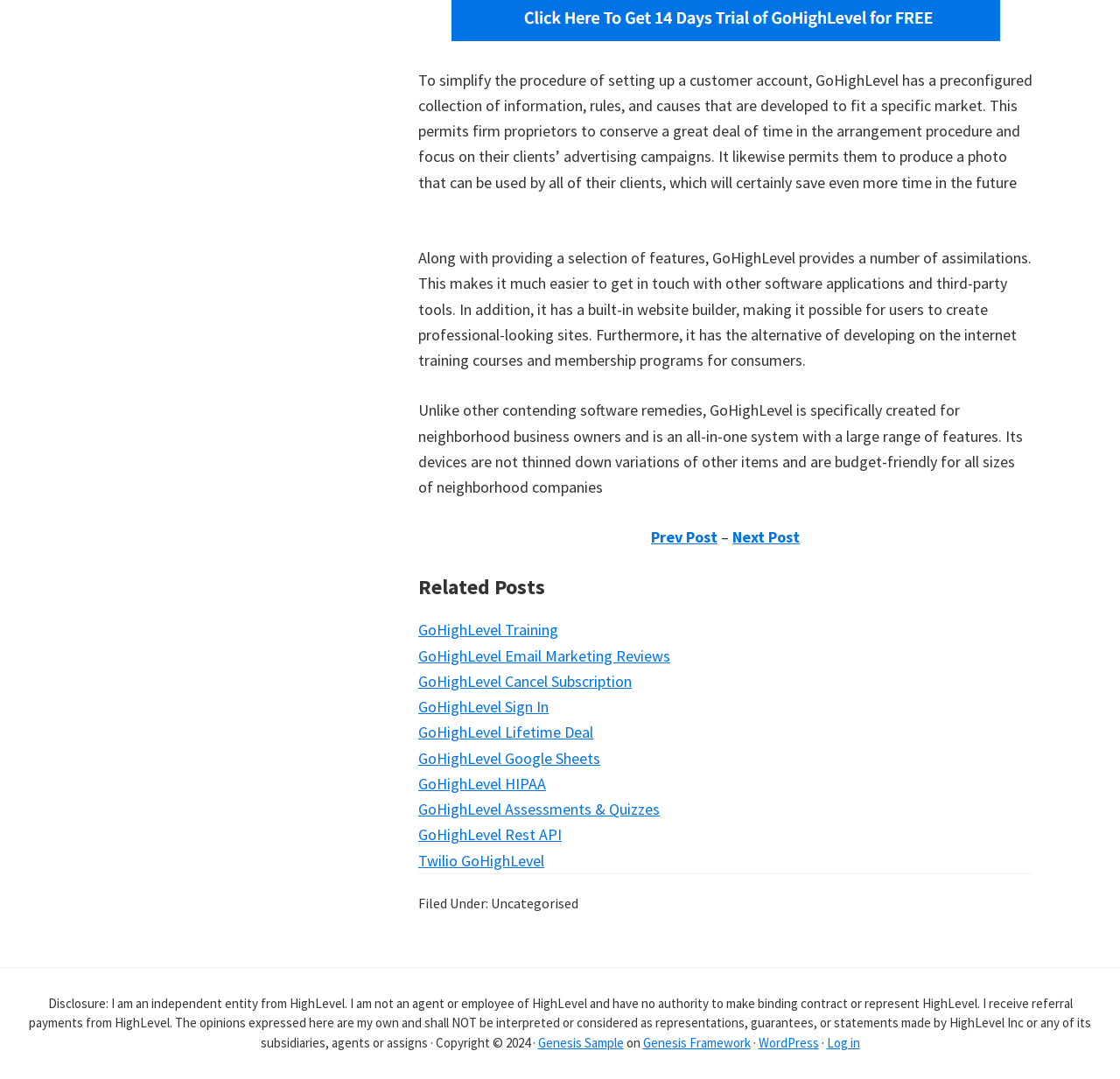What is the copyright year mentioned at the bottom of the page?
Answer briefly with a single word or phrase based on the image.

2024